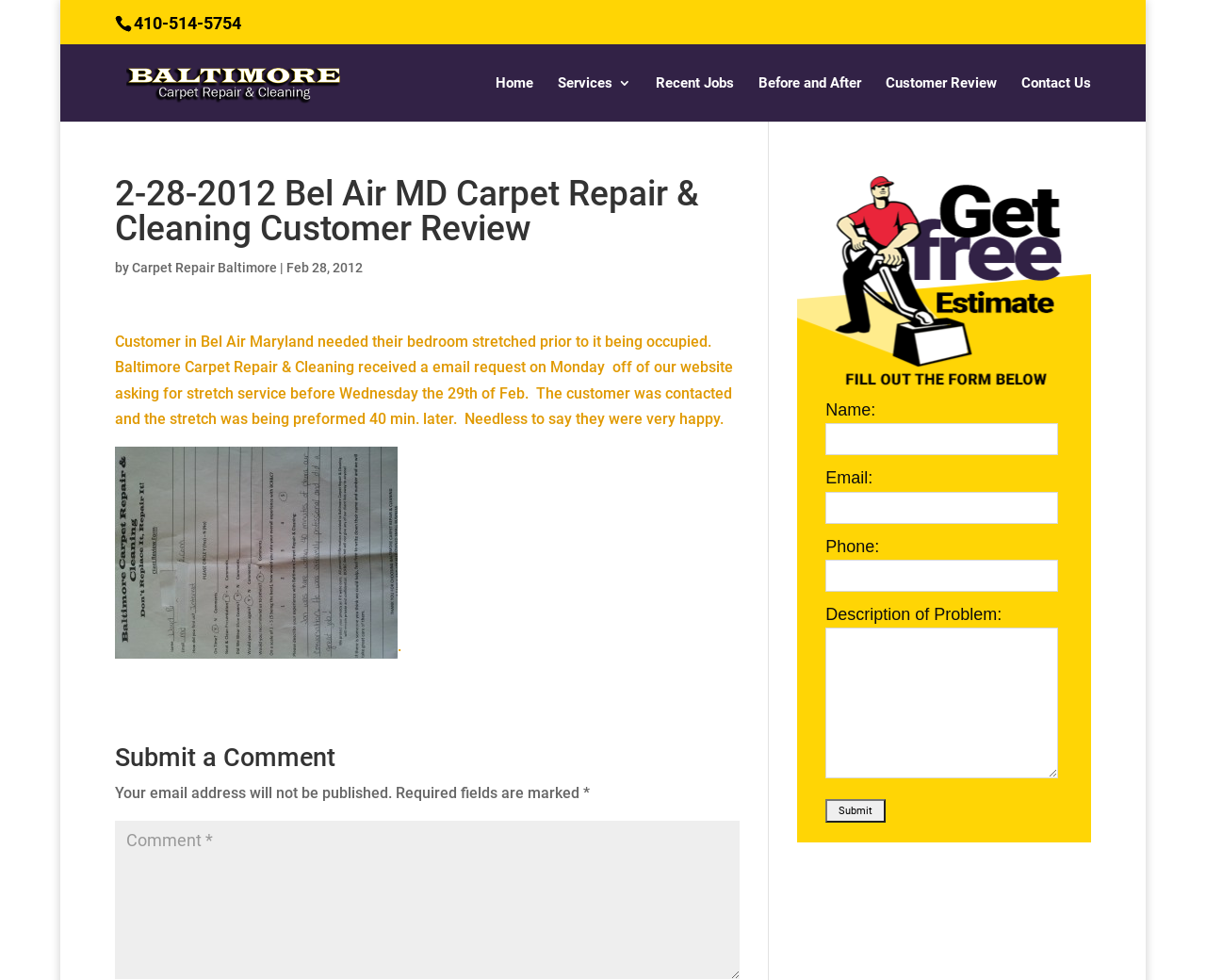Find and provide the bounding box coordinates for the UI element described with: "name="custom Phone"".

[0.685, 0.571, 0.878, 0.604]